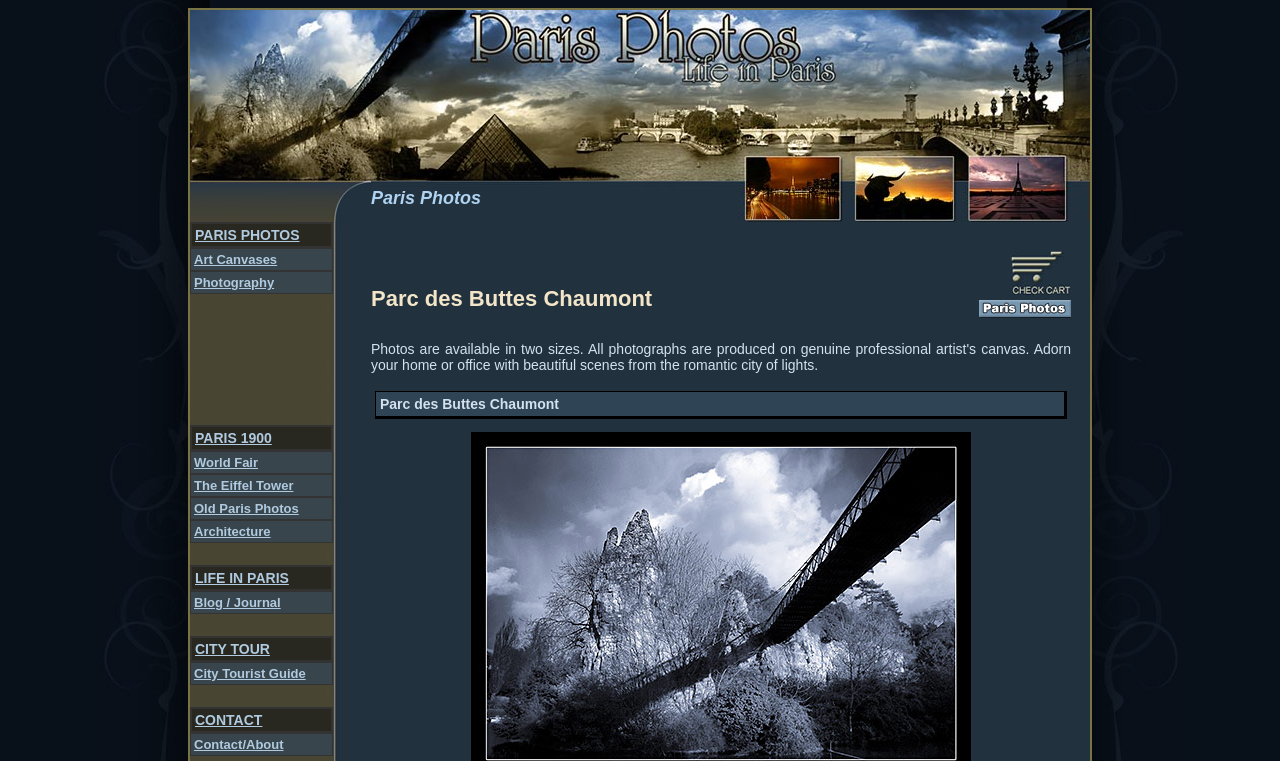Can you provide the bounding box coordinates for the element that should be clicked to implement the instruction: "Explore Photography"?

[0.152, 0.361, 0.214, 0.381]